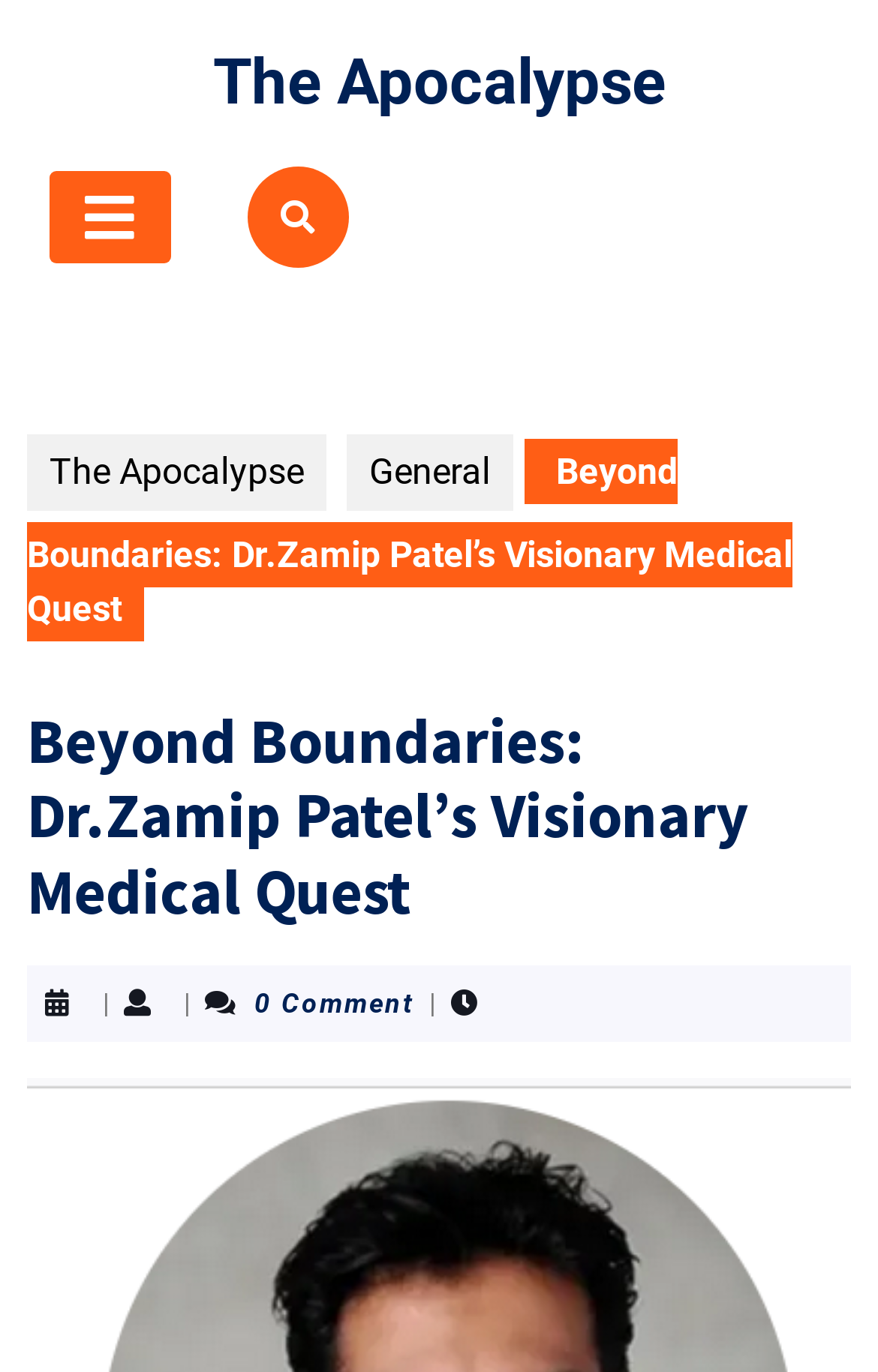Is the open button selected?
Please provide a comprehensive answer based on the information in the image.

The answer can be found in the tab element ' Open Button' which has a selected attribute set to False. This indicates that the open button is not currently selected.